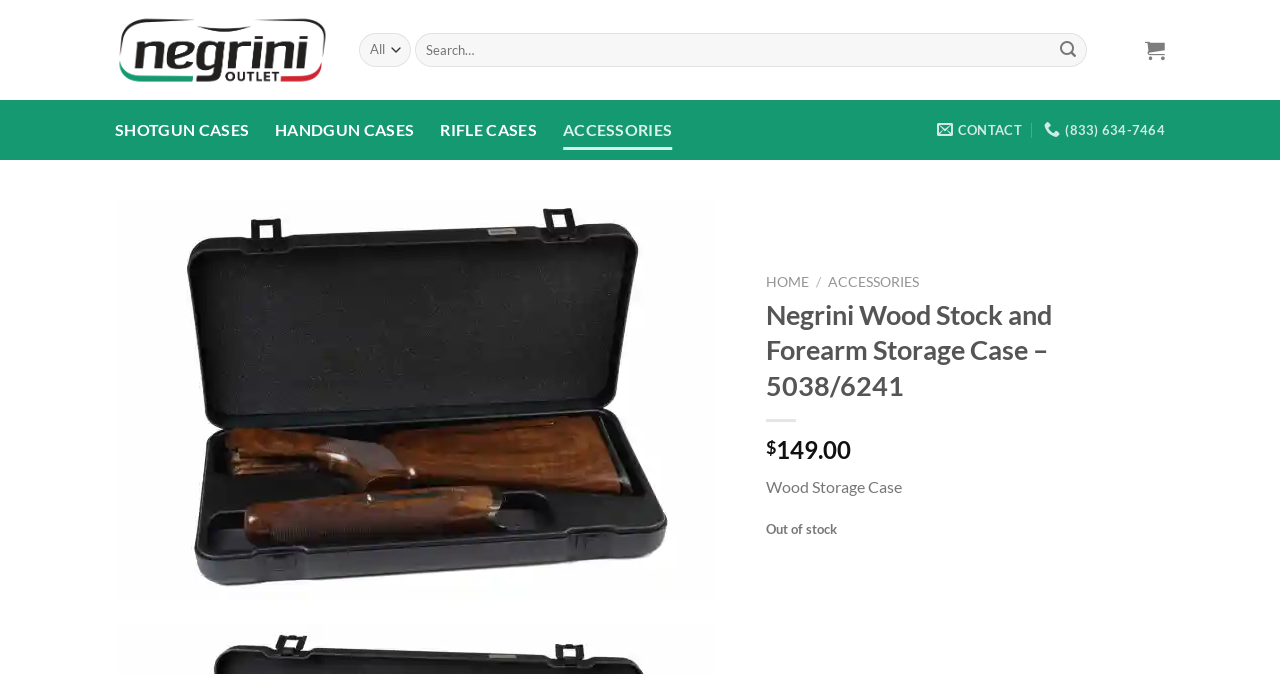Please locate the bounding box coordinates of the element that needs to be clicked to achieve the following instruction: "Search for products". The coordinates should be four float numbers between 0 and 1, i.e., [left, top, right, bottom].

[0.28, 0.049, 0.851, 0.099]